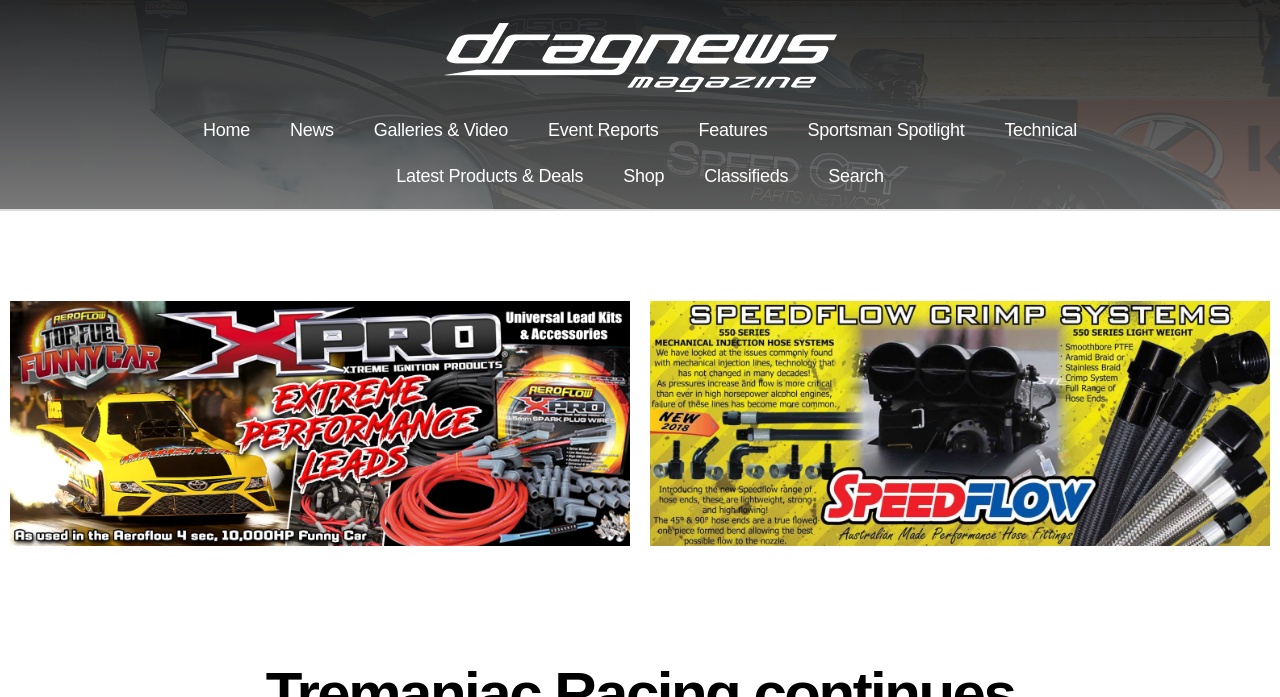Find the bounding box coordinates for the element described here: "Event Reports".

[0.412, 0.154, 0.53, 0.22]